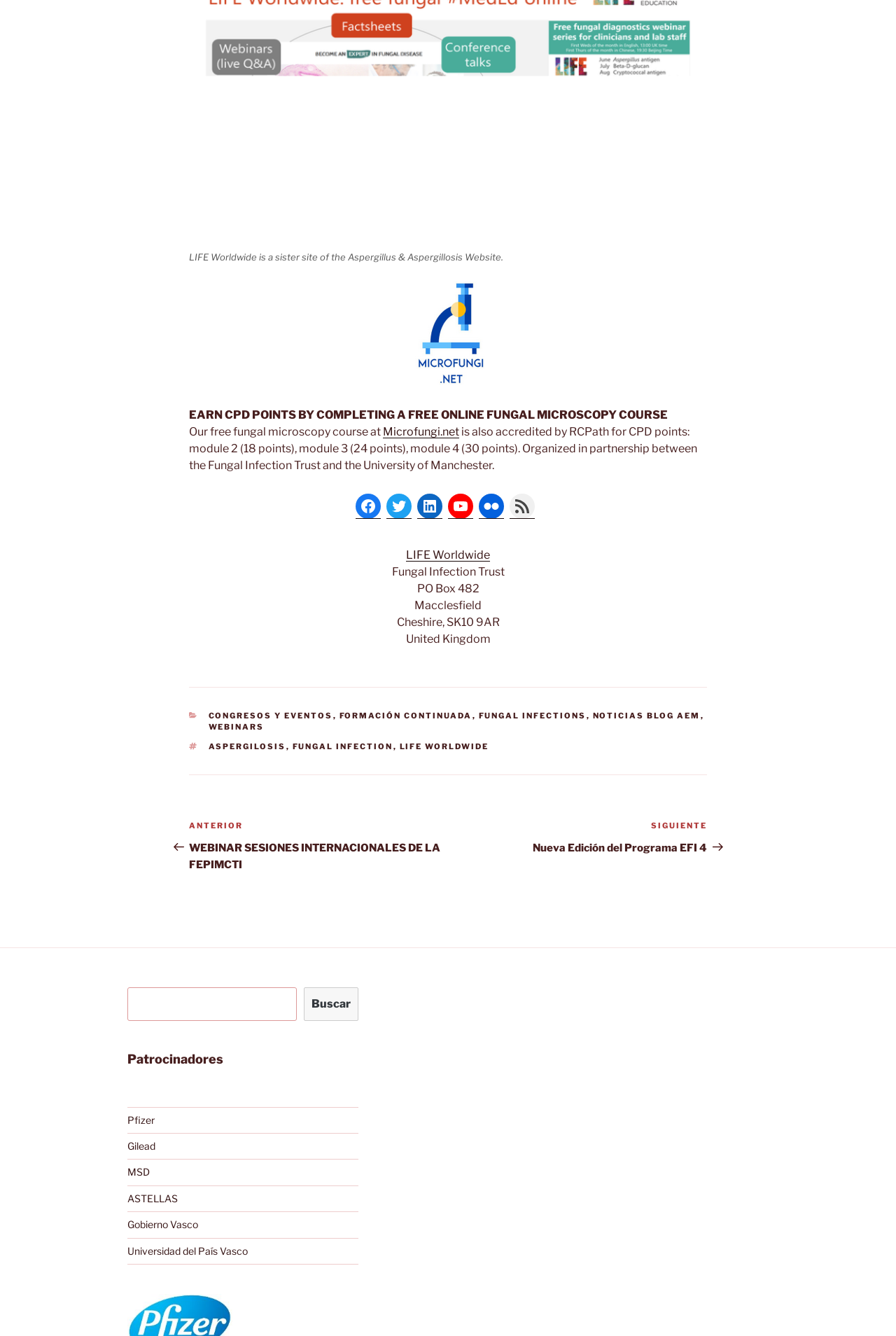Determine the bounding box coordinates of the element's region needed to click to follow the instruction: "Follow LIFE Worldwide on Facebook". Provide these coordinates as four float numbers between 0 and 1, formatted as [left, top, right, bottom].

[0.397, 0.369, 0.425, 0.388]